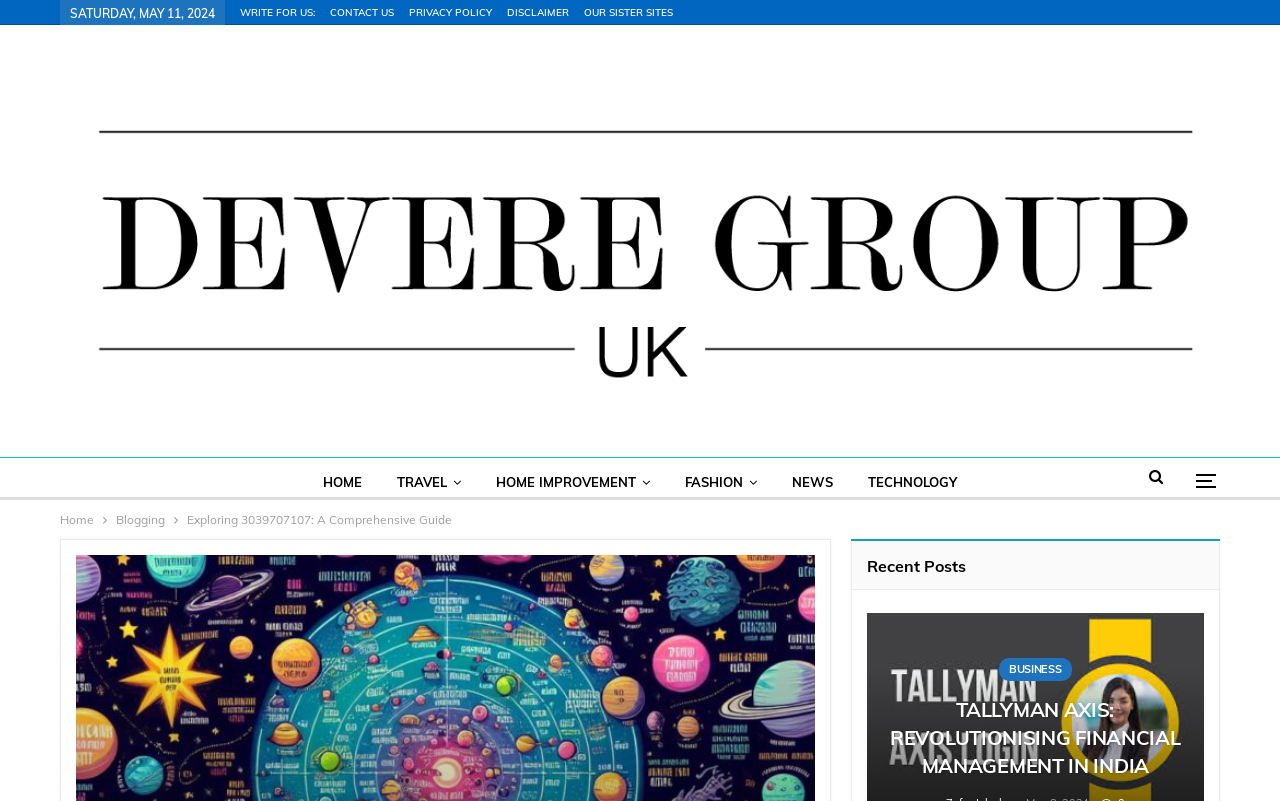Produce an elaborate caption capturing the essence of the webpage.

The webpage is a comprehensive guide to the telephone number 3039707107, hosted on the Deveregroup.co.uk website. At the top, there is a date display showing "SATURDAY, MAY 11, 2024". Below the date, there are several links to important pages, including "WRITE FOR US:", "CONTACT US", "PRIVACY POLICY", "DISCLAIMER", and "OUR SISTER SITES". 

On the left side, there is a prominent link to "Devere Group" with an accompanying image. Below this, there is a navigation menu with links to "HOME", "TRAVEL", "HOME IMPROVEMENT", "FASHION", "NEWS", and "TECHNOLOGY". 

Further down, there is a breadcrumbs navigation section showing the current page's location, with links to "Home" and "Blogging". The main content of the page is headed by the title "Exploring 3039707107: A Comprehensive Guide". Below the title, there is a section labeled "Recent Posts". 

In the main content area, there are two links: "BUSINESS" and "TALLYMAN AXIS: REVOLUTIONISING FINANCIAL MANAGEMENT IN INDIA", which appears to be a recent post.